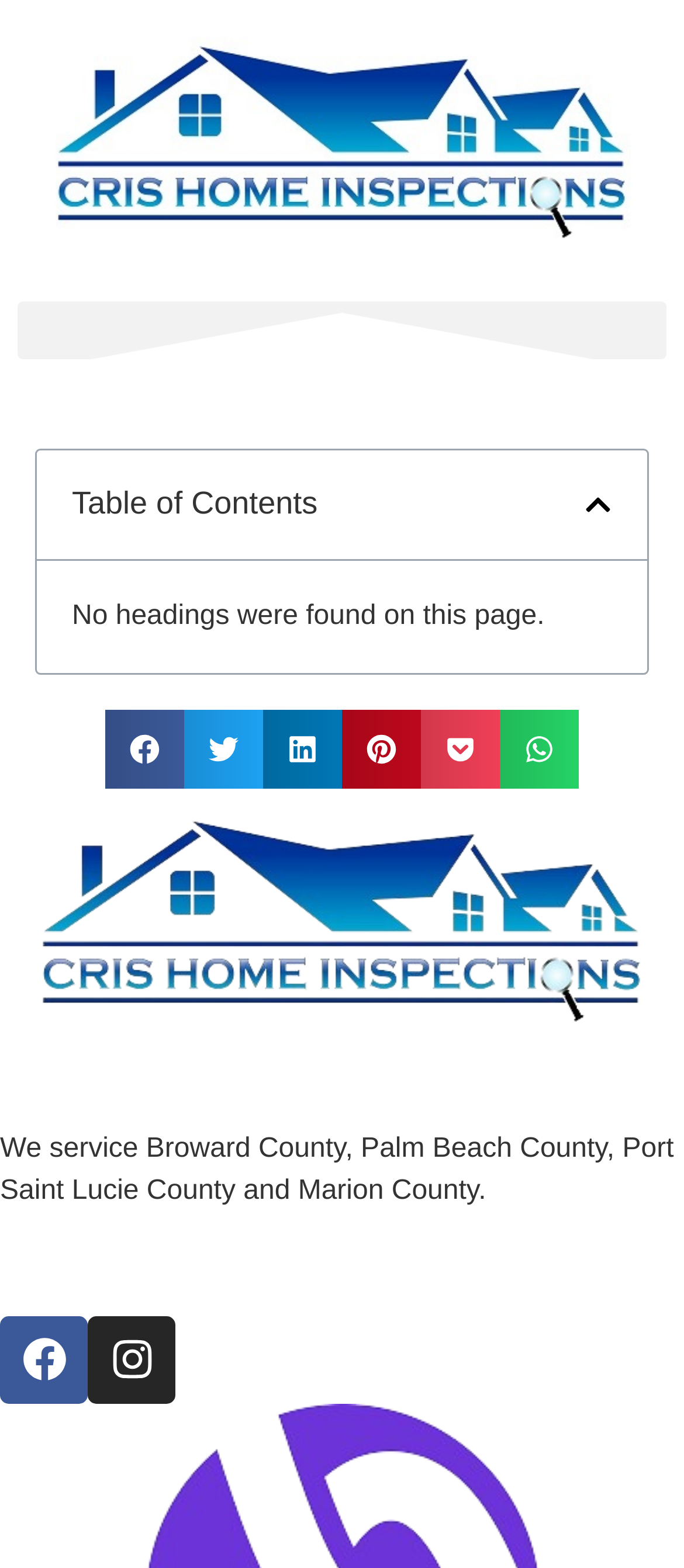Locate the bounding box coordinates of the segment that needs to be clicked to meet this instruction: "Share on facebook".

[0.154, 0.452, 0.269, 0.503]